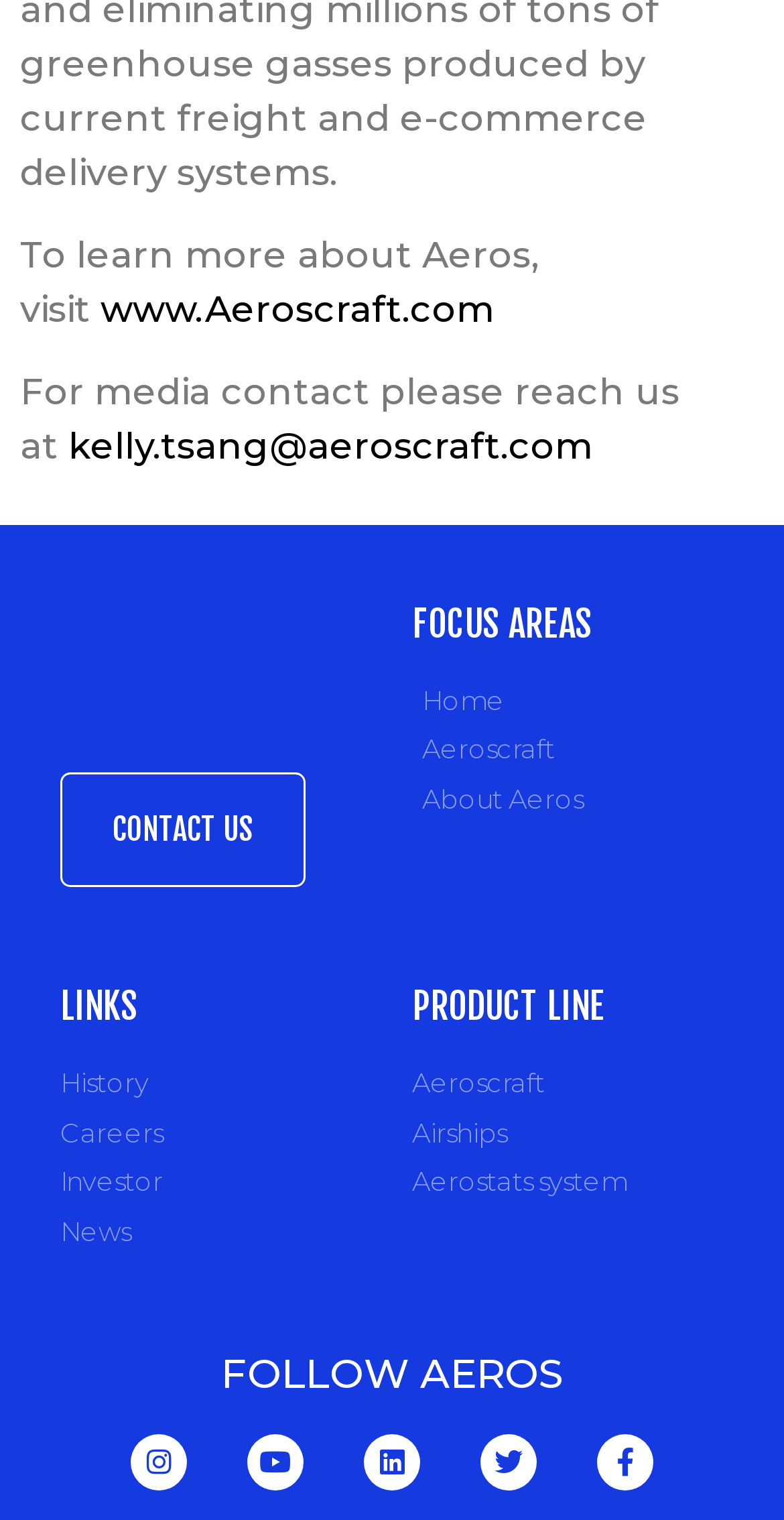Specify the bounding box coordinates of the element's region that should be clicked to achieve the following instruction: "visit Aeros website". The bounding box coordinates consist of four float numbers between 0 and 1, in the format [left, top, right, bottom].

[0.128, 0.189, 0.631, 0.218]